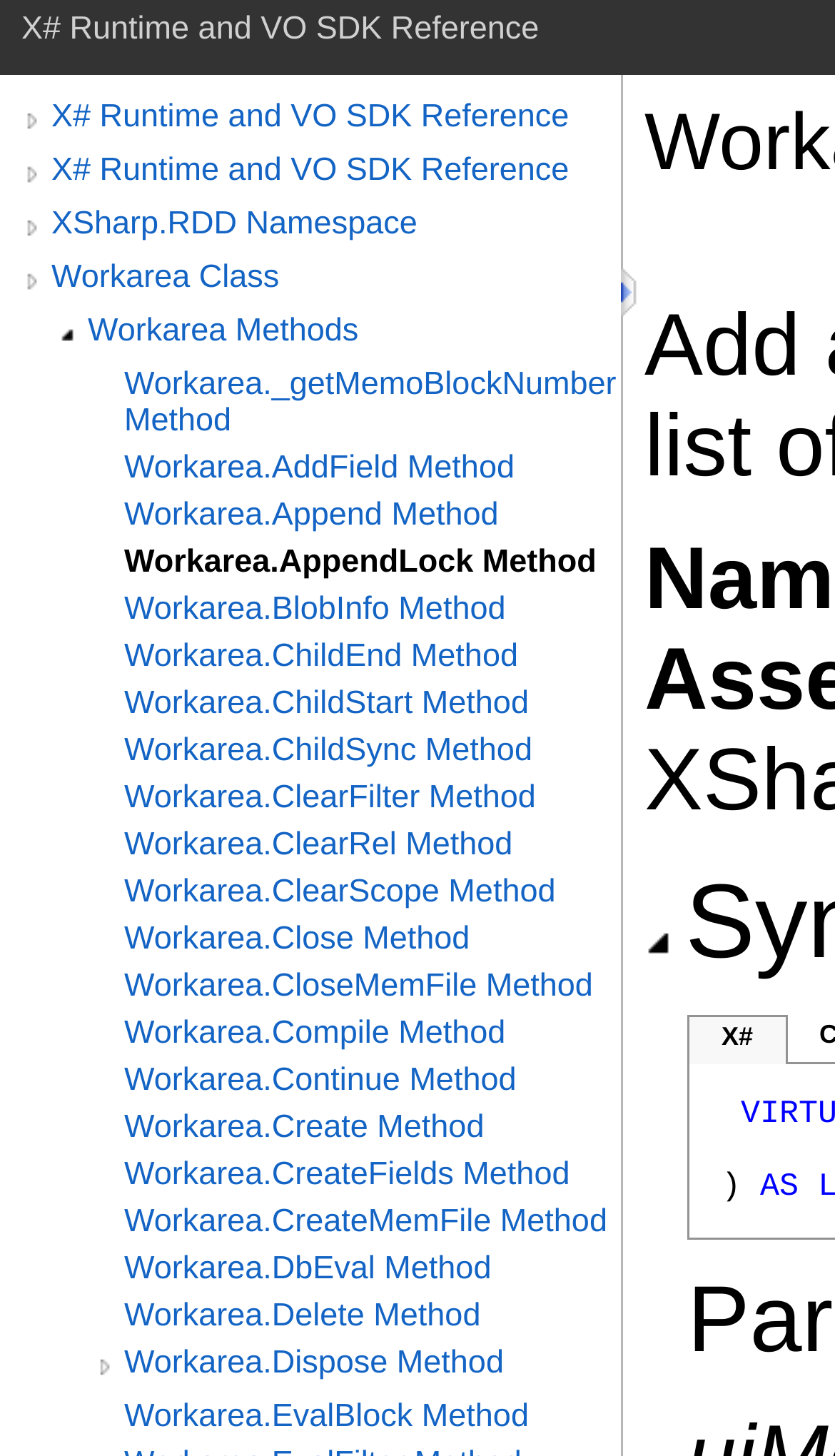Provide a short answer to the following question with just one word or phrase: What is the namespace of XSharp?

XSharp.RDD